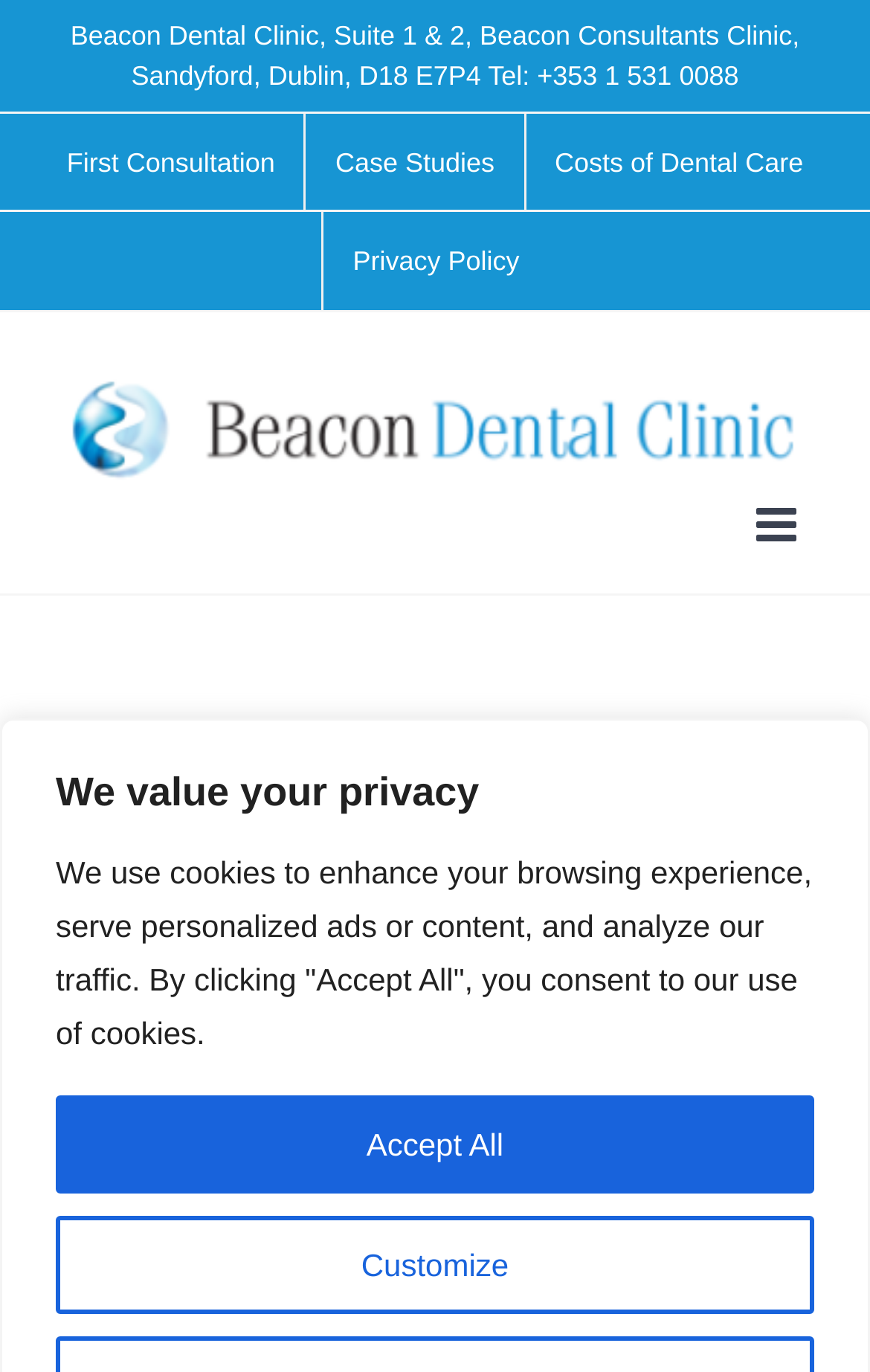Determine the bounding box coordinates of the element's region needed to click to follow the instruction: "Call the phone number". Provide these coordinates as four float numbers between 0 and 1, formatted as [left, top, right, bottom].

[0.617, 0.044, 0.849, 0.067]